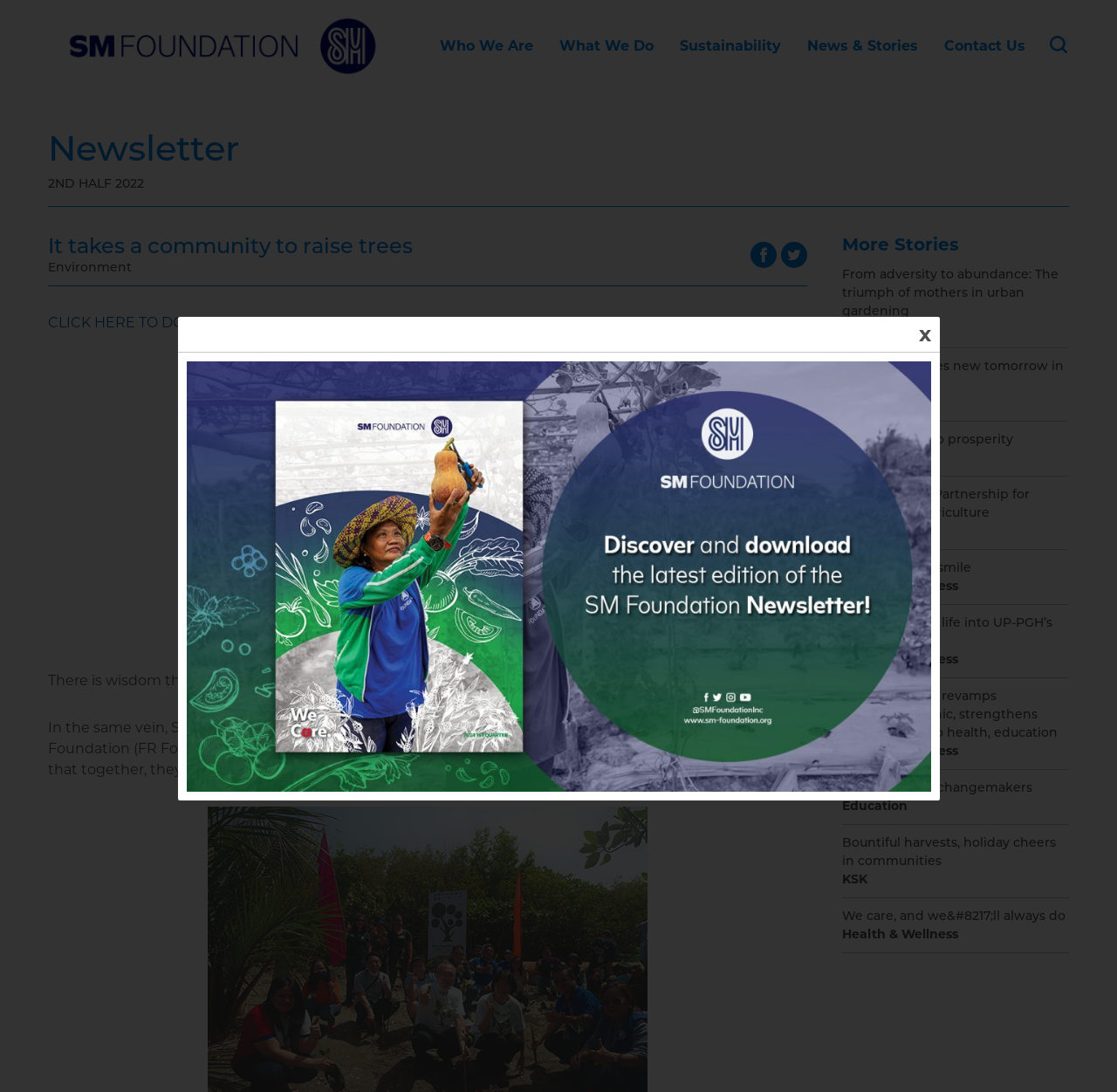Extract the main heading from the webpage content.

It takes a community to raise trees